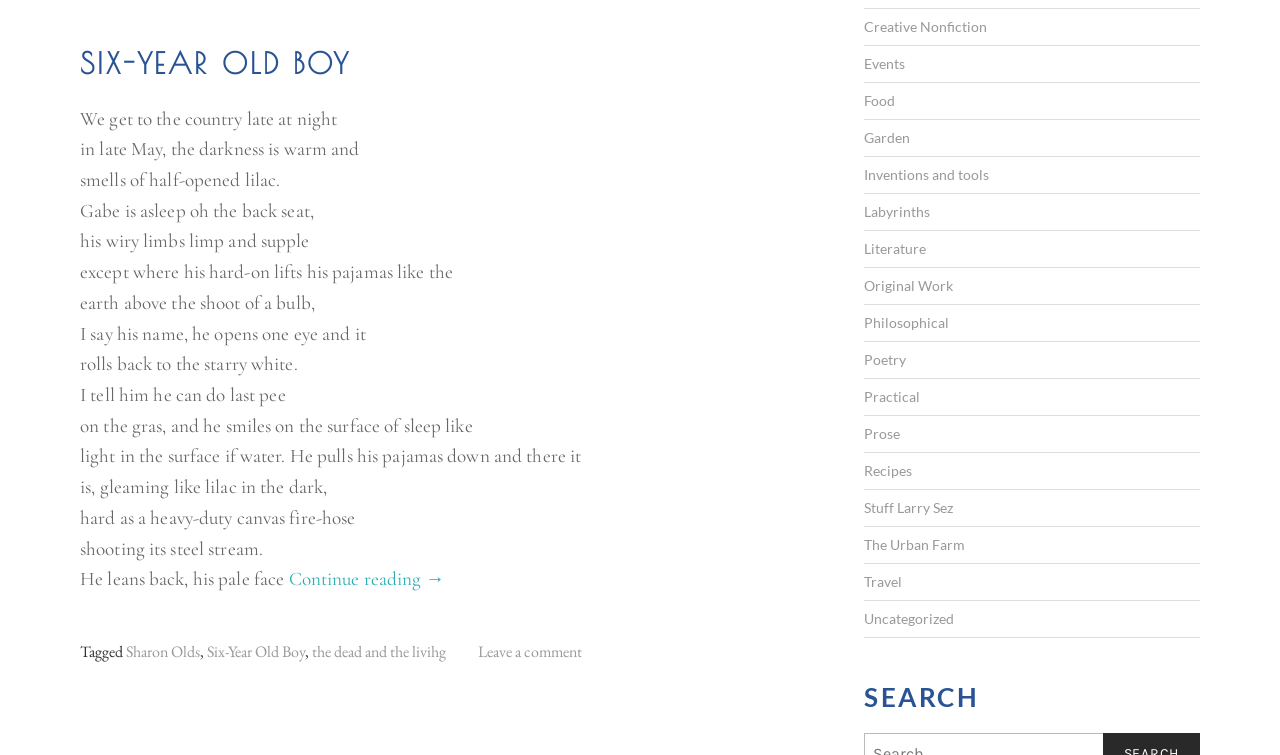Identify the bounding box coordinates for the region of the element that should be clicked to carry out the instruction: "View posts tagged with Sharon Olds". The bounding box coordinates should be four float numbers between 0 and 1, i.e., [left, top, right, bottom].

[0.098, 0.849, 0.156, 0.879]